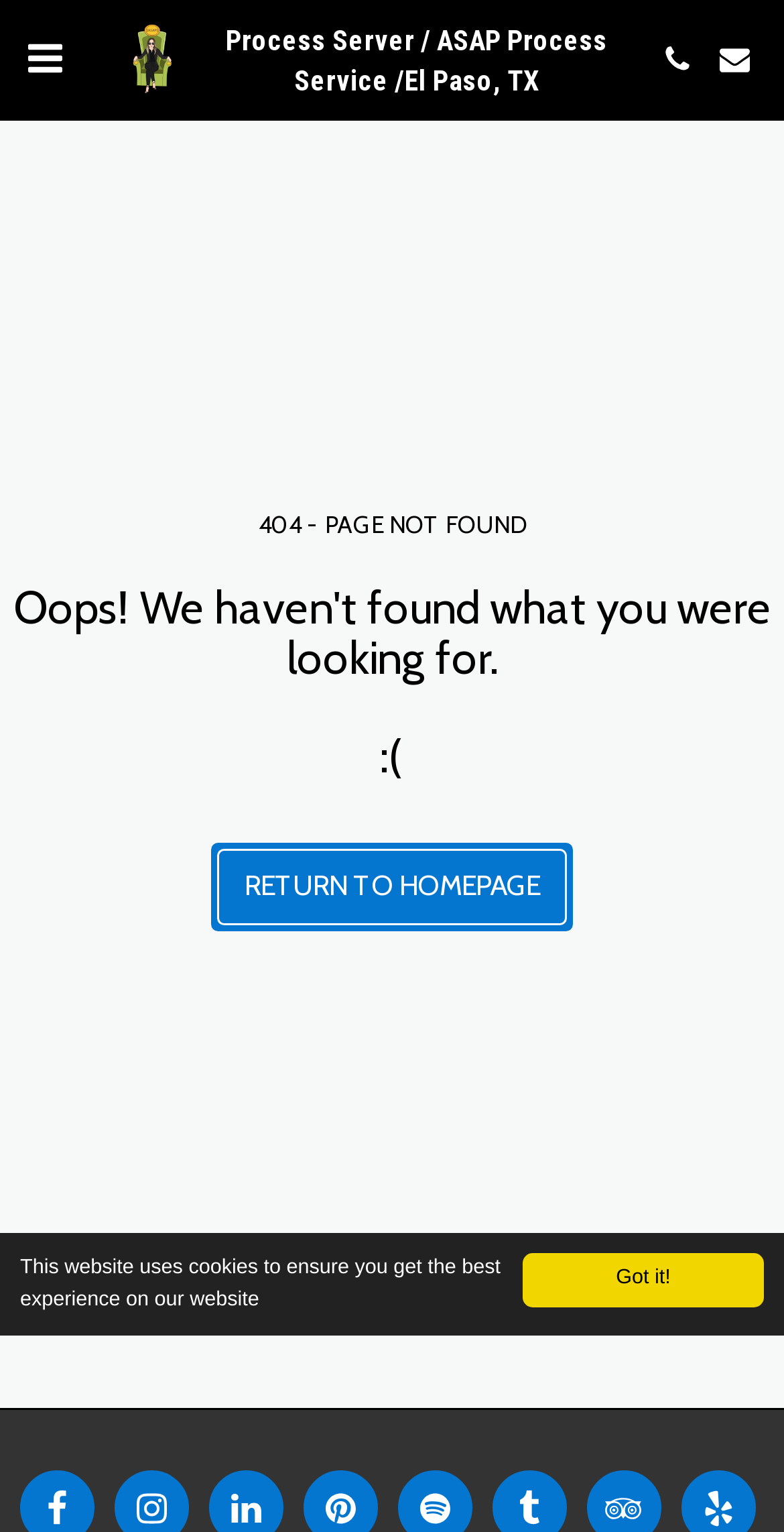What can the user do if they encounter a 404 error?
Examine the image and provide an in-depth answer to the question.

I found the answer by examining the link element with the content 'RETURN TO HOMEPAGE' at coordinates [0.27, 0.55, 0.73, 0.607]. This implies that if the user encounters a 404 error, they can click on this link to return to the homepage.